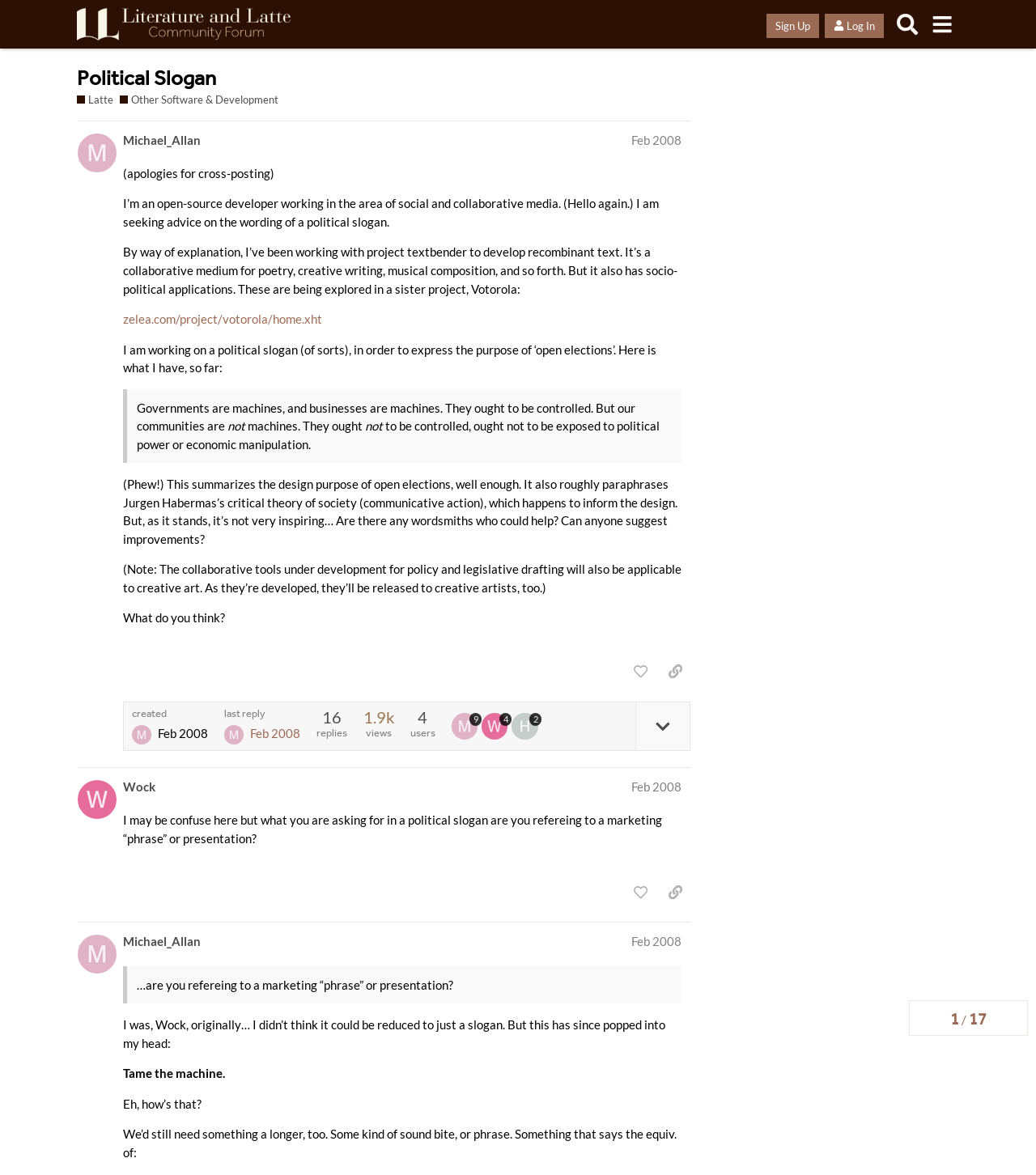Can you find the bounding box coordinates for the element that needs to be clicked to execute this instruction: "Click the link to Votorola"? The coordinates should be given as four float numbers between 0 and 1, i.e., [left, top, right, bottom].

[0.119, 0.265, 0.311, 0.278]